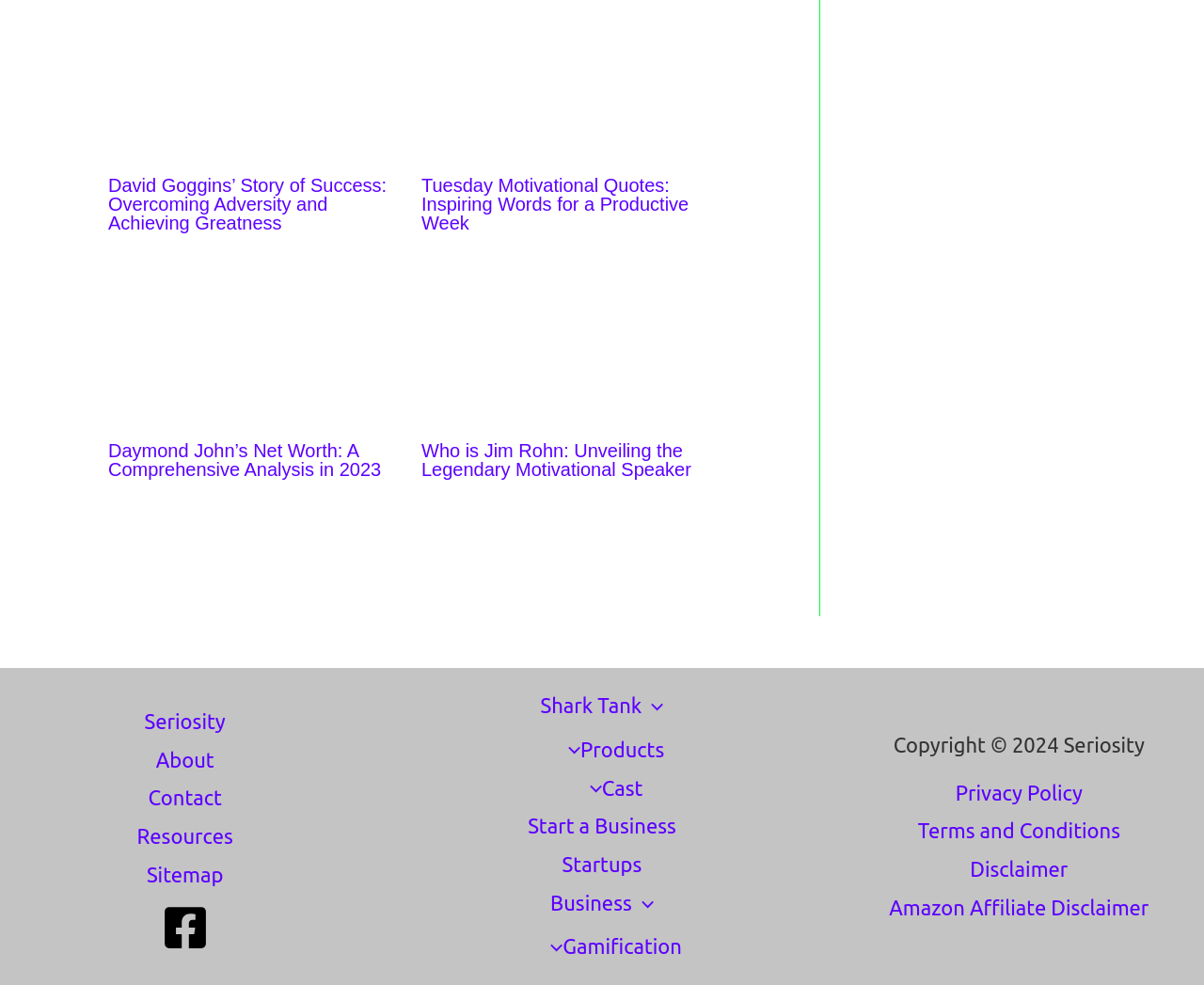Give a short answer using one word or phrase for the question:
What is the topic of the second article?

Tuesday Motivational Quotes